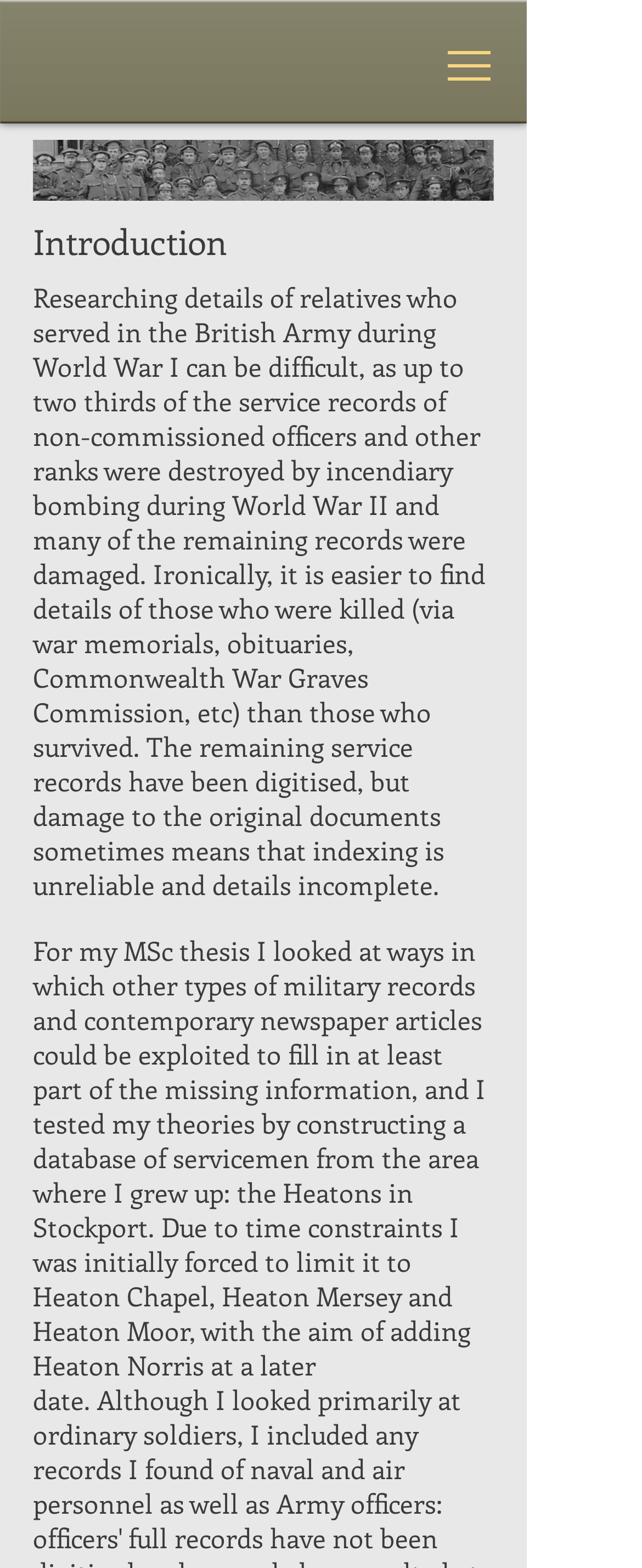Generate a thorough description of the webpage.

The webpage is dedicated to introducing the Heatons Servicemen WWI project. At the top right corner, there is a navigation menu labeled "Site" with a button that has a popup menu. The button is accompanied by a small image. 

Below the navigation menu, there is a large image taking up most of the width of the page, likely a group photo related to WWI. 

On the left side of the page, there is a heading titled "Introduction" followed by two blocks of text. The first block of text explains the challenges of researching relatives who served in the British Army during World War I, including the destruction of service records and the difficulties of finding details of those who survived. 

The second block of text describes the author's MSc thesis, which explored ways to use other military records and newspaper articles to fill in the missing information. The author constructed a database of servicemen from the Heatons area in Stockport, initially focusing on Heaton Chapel, Heaton Mersey, and Heaton Moor, with plans to add Heaton Norris later.